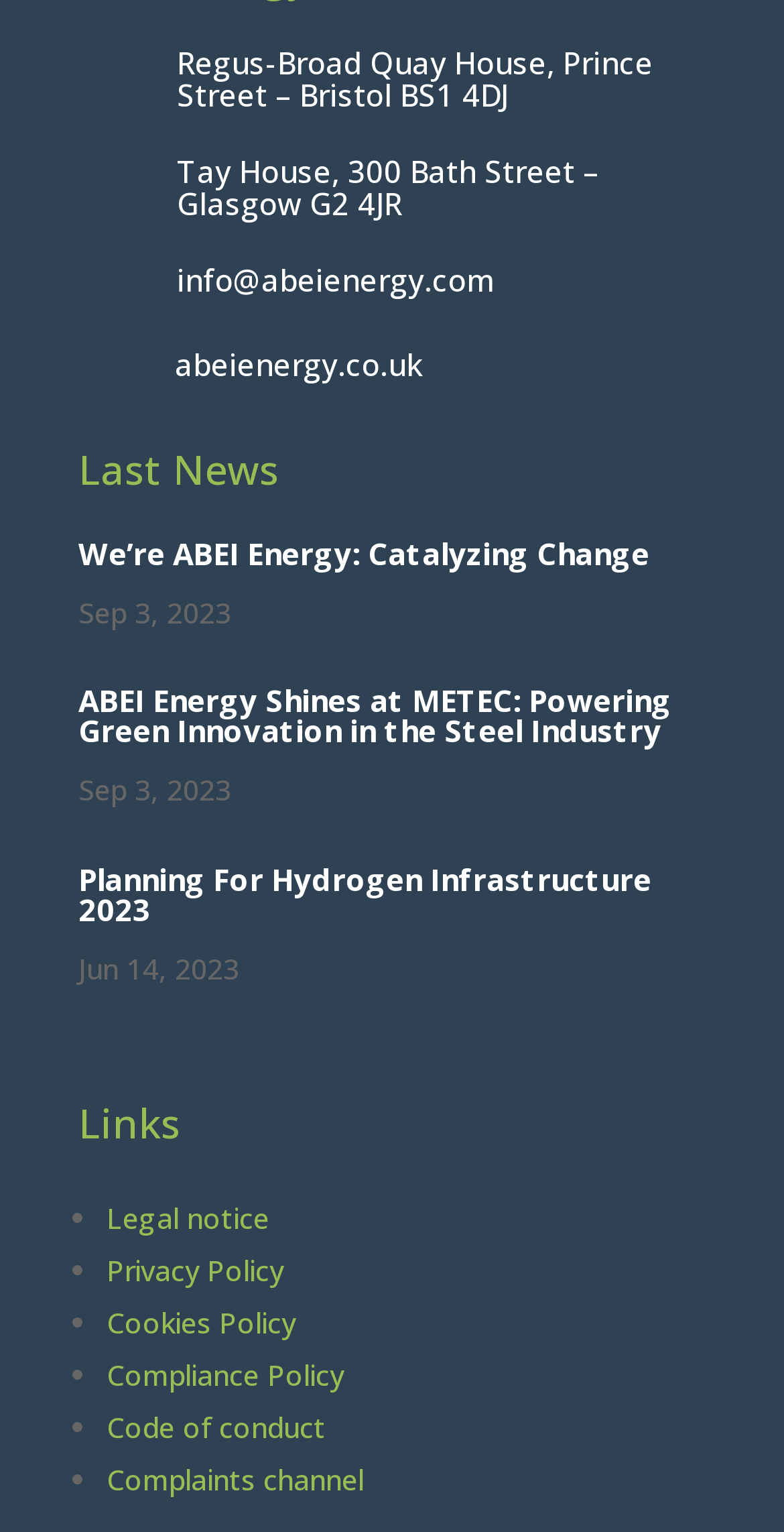Provide the bounding box coordinates for the area that should be clicked to complete the instruction: "Read latest news".

[0.1, 0.347, 0.838, 0.374]